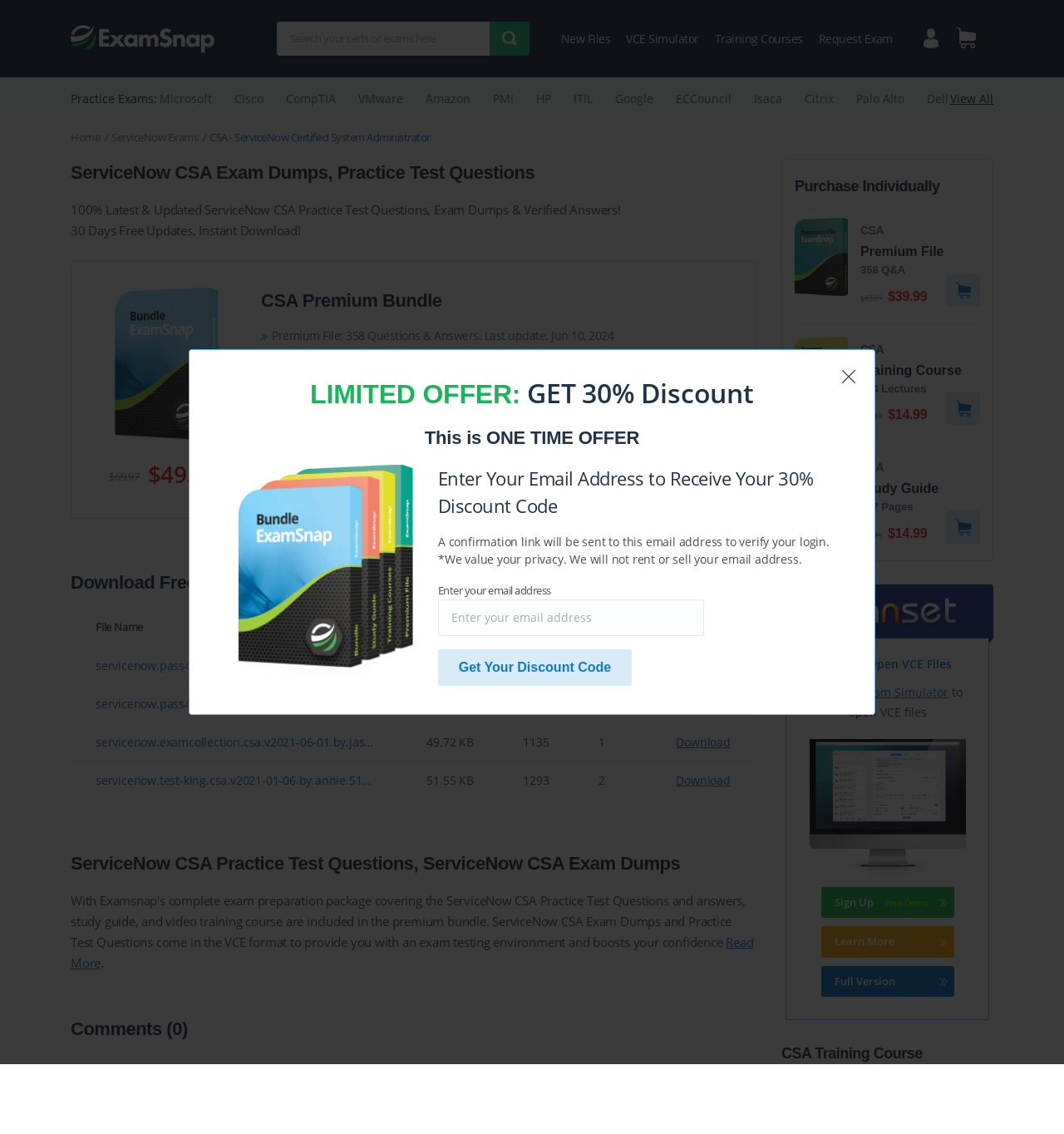What is the name of the certification exam?
Please craft a detailed and exhaustive response to the question.

The name of the certification exam can be found in the heading 'ServiceNow CSA Exam Dumps, Practice Test Questions' and also in the text 'CSA - ServiceNow Certified System Administrator'.